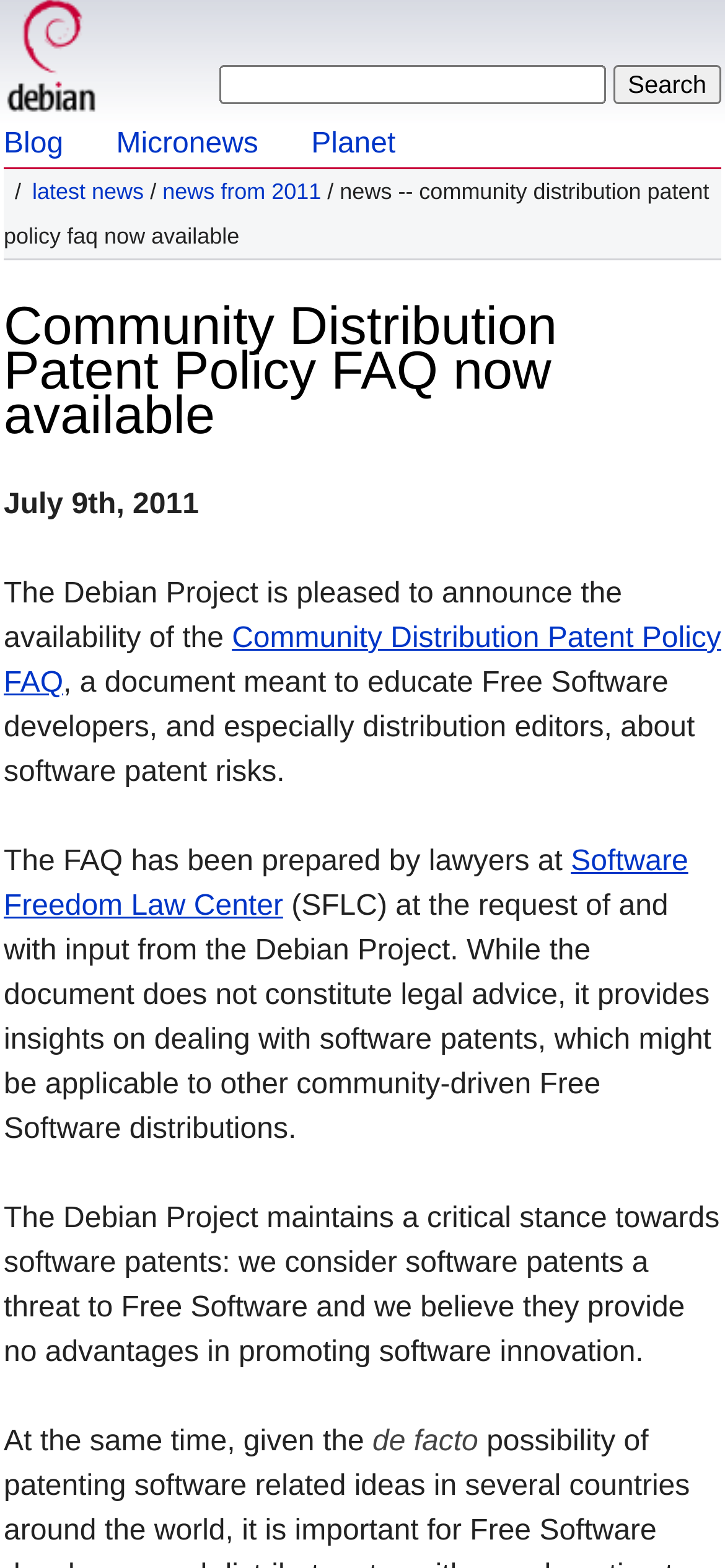Locate the bounding box coordinates of the item that should be clicked to fulfill the instruction: "Read latest news".

[0.044, 0.114, 0.198, 0.13]